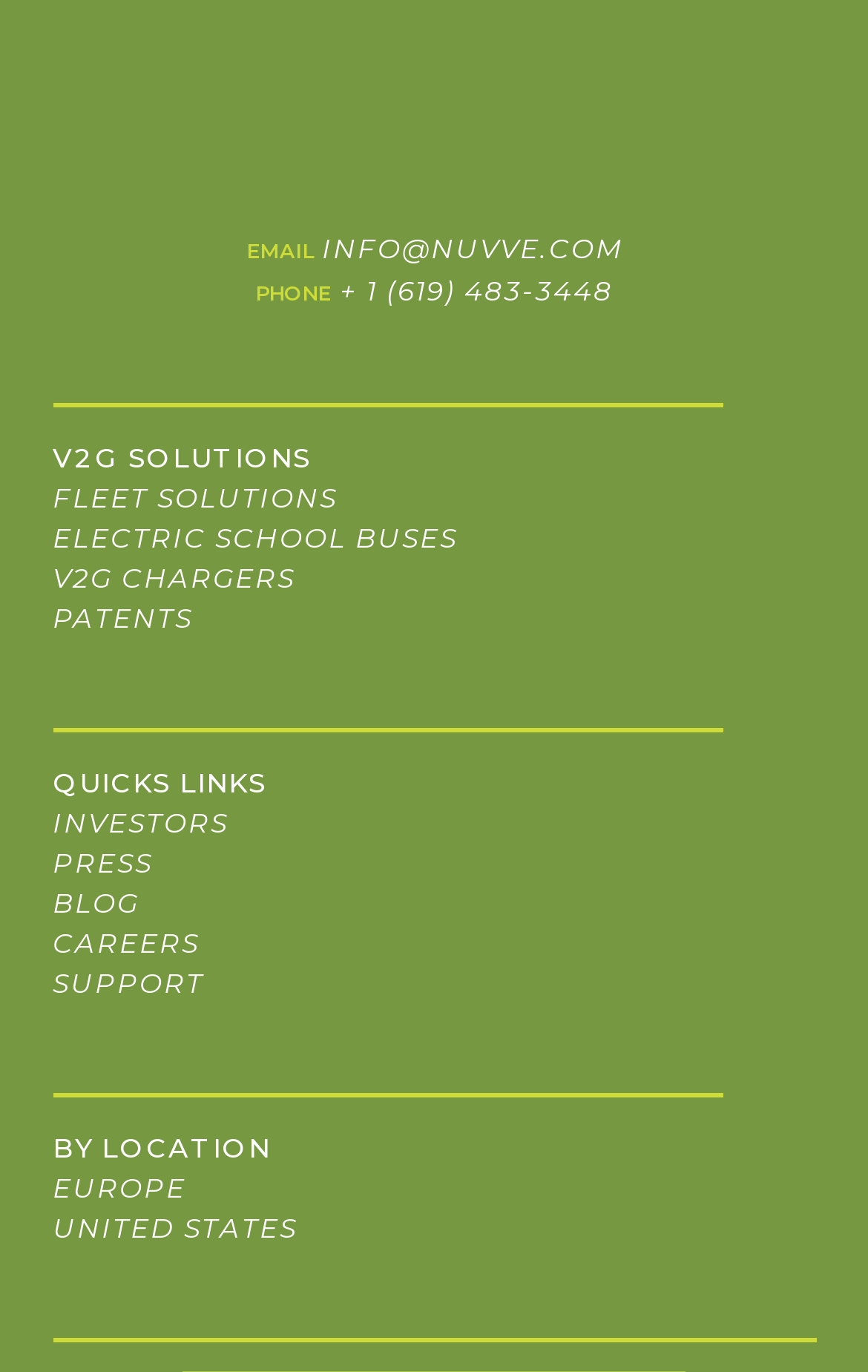Identify the bounding box coordinates for the element you need to click to achieve the following task: "learn about v2g chargers". The coordinates must be four float values ranging from 0 to 1, formatted as [left, top, right, bottom].

[0.06, 0.409, 0.34, 0.433]